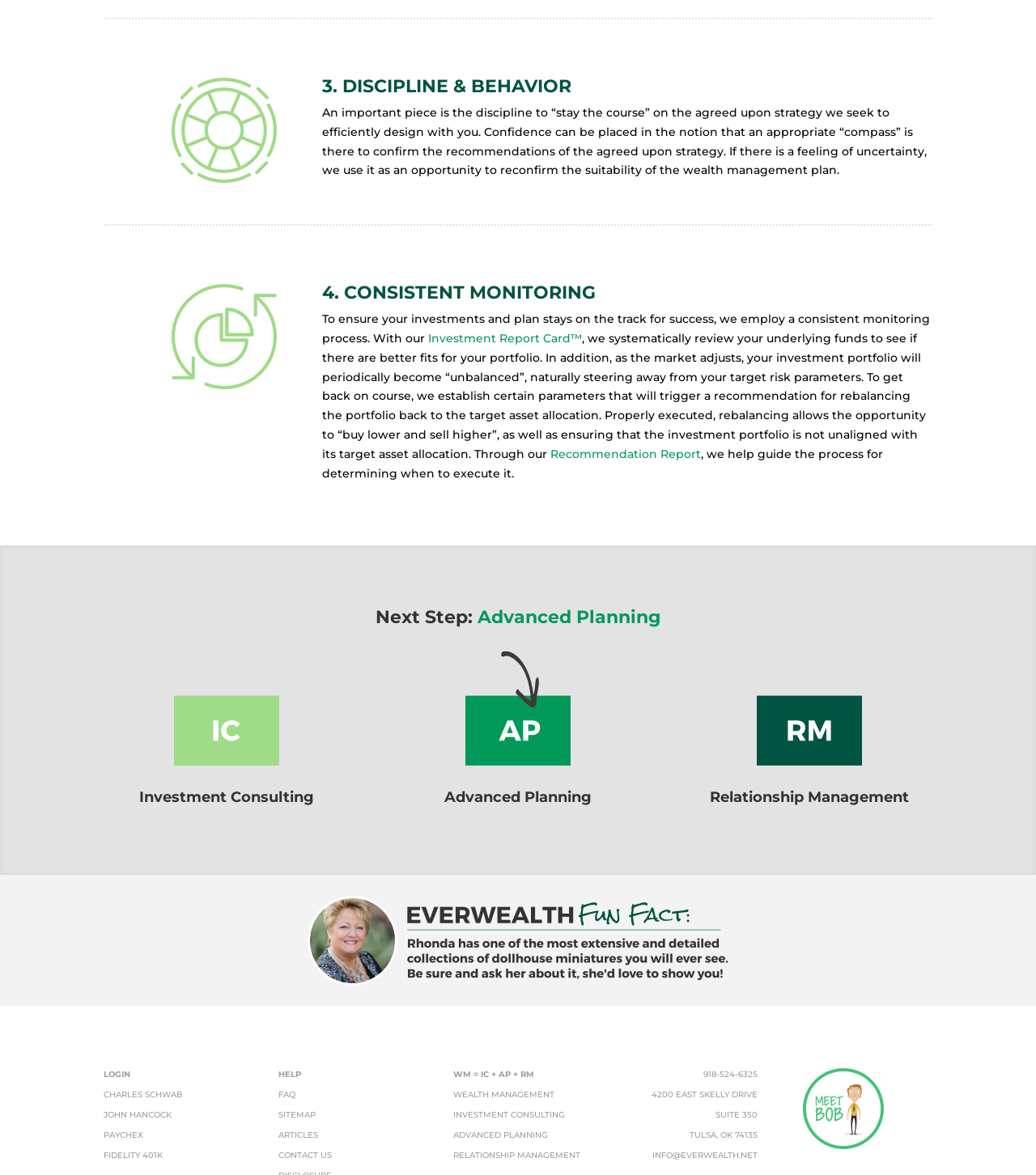Examine the image and give a thorough answer to the following question:
What is the purpose of the Investment Report Card?

The Investment Report Card is used to systematically review underlying funds to see if there are better fits for the portfolio, ensuring that the investment portfolio is aligned with its target asset allocation.